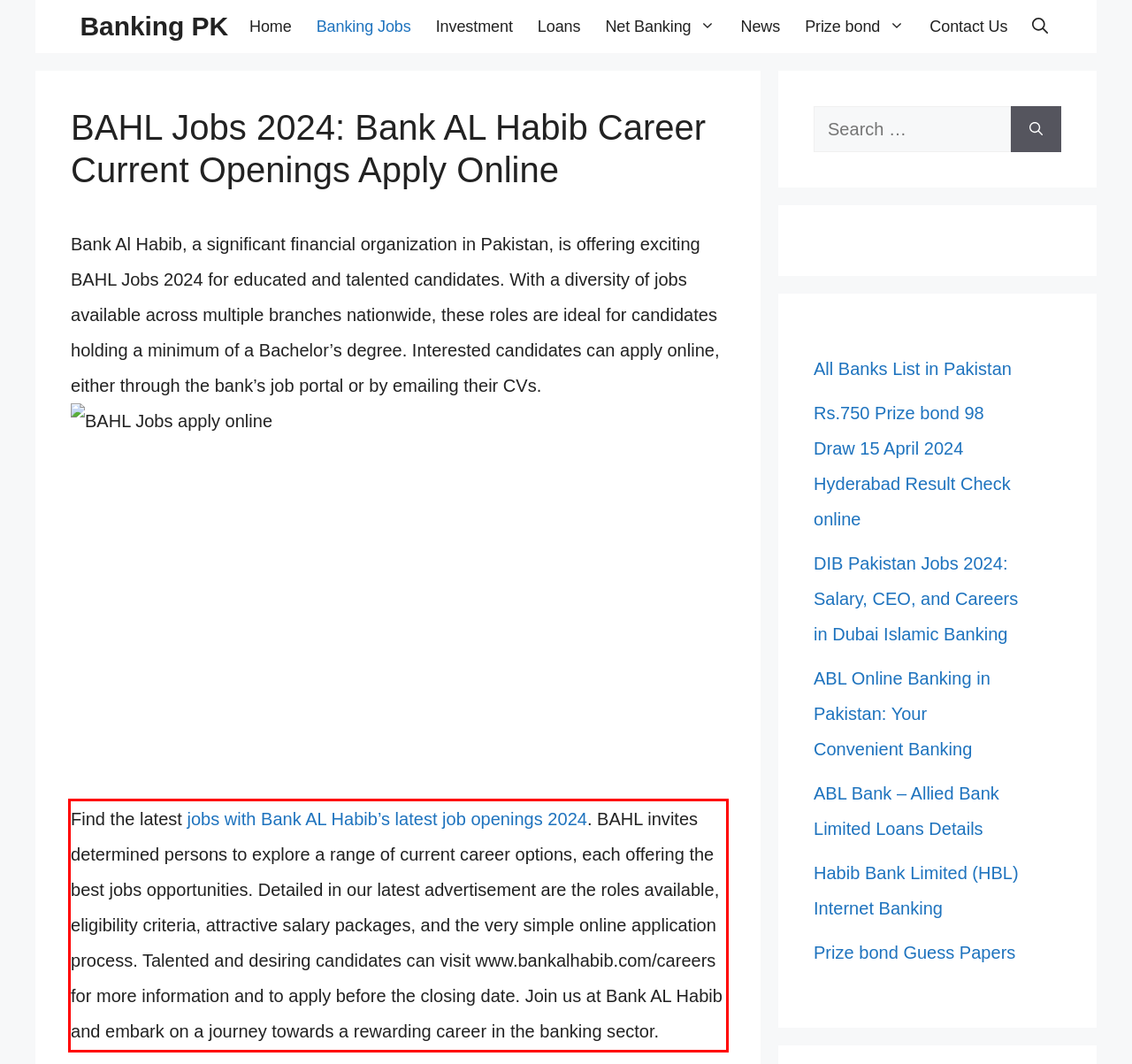Please take the screenshot of the webpage, find the red bounding box, and generate the text content that is within this red bounding box.

Find the latest jobs with Bank AL Habib’s latest job openings 2024. BAHL invites determined persons to explore a range of current career options, each offering the best jobs opportunities. Detailed in our latest advertisement are the roles available, eligibility criteria, attractive salary packages, and the very simple online application process. Talented and desiring candidates can visit www.bankalhabib.com/careers for more information and to apply before the closing date. Join us at Bank AL Habib and embark on a journey towards a rewarding career in the banking sector.